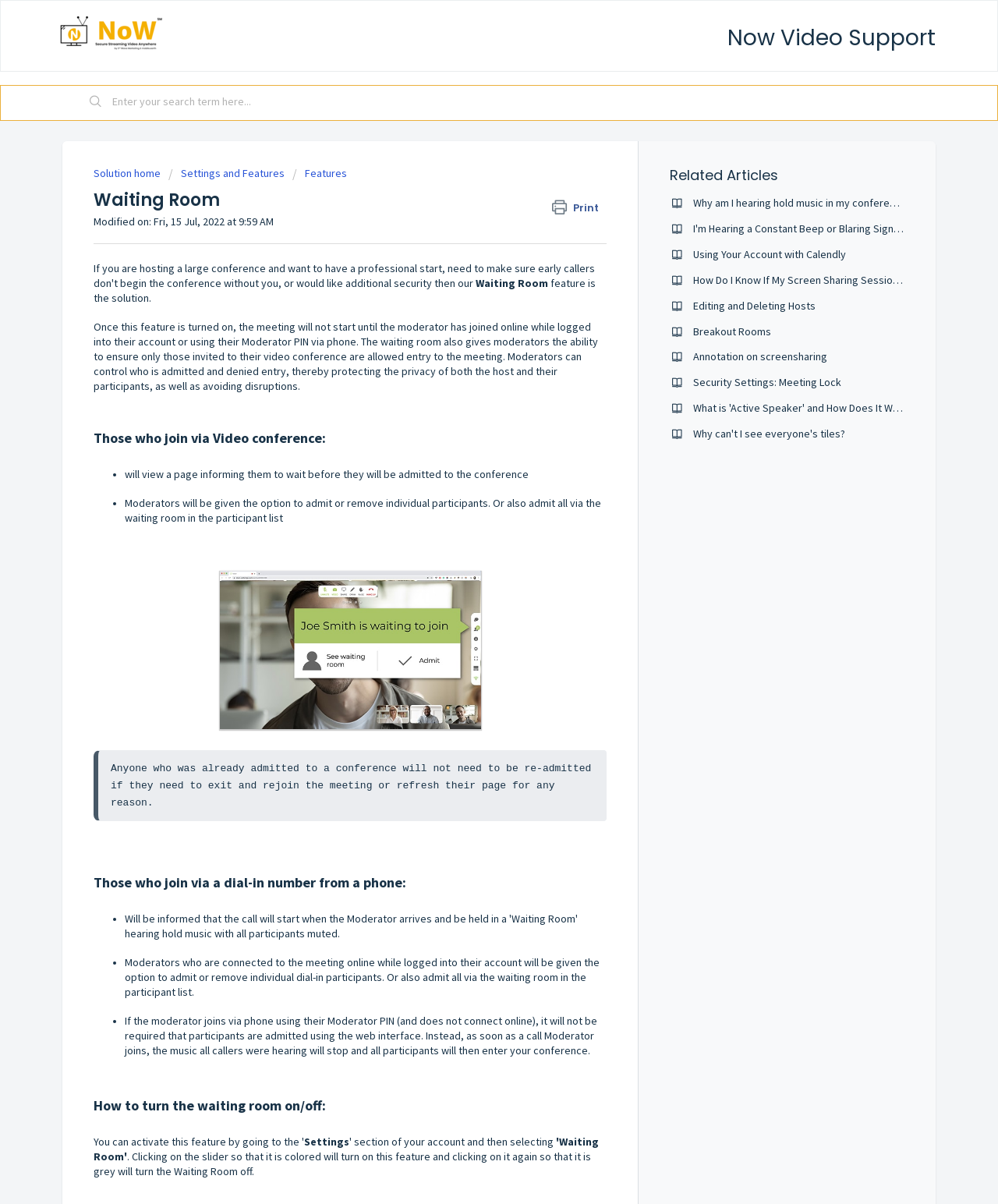Find the bounding box coordinates of the clickable region needed to perform the following instruction: "Click on the logo". The coordinates should be provided as four float numbers between 0 and 1, i.e., [left, top, right, bottom].

[0.059, 0.012, 0.17, 0.044]